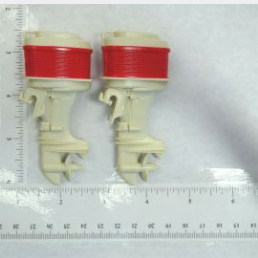Provide an in-depth description of the image.

This image showcases a pair of replacement toy parts designed for the Tonka Clipper Outboard Boat Motor. Each part is primarily beige with red detailing, featuring a cylindrical shape with horizontal stripes. They are displayed against a light background, which helps highlight the parts’ design and colors. A ruler is included in the image for size reference, indicating the dimensions of the parts. This item is part of a product listing priced at $45.00, as indicated elsewhere on the page where the image is found, demonstrating its relevance for collectors or individuals needing replacements for their Tonka toy models.